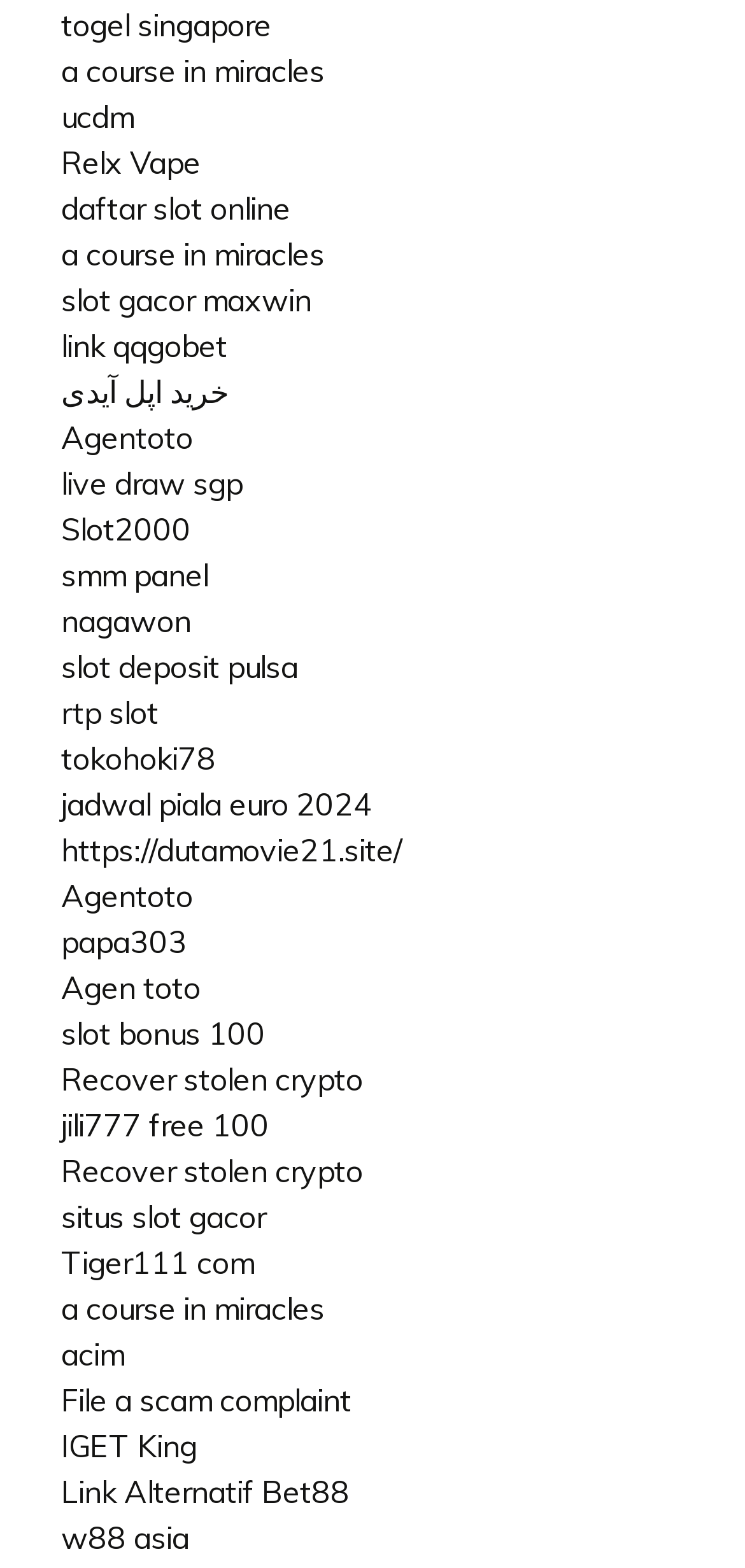Please locate the bounding box coordinates of the region I need to click to follow this instruction: "Click on '123 PROFIT REVIEWS'".

None